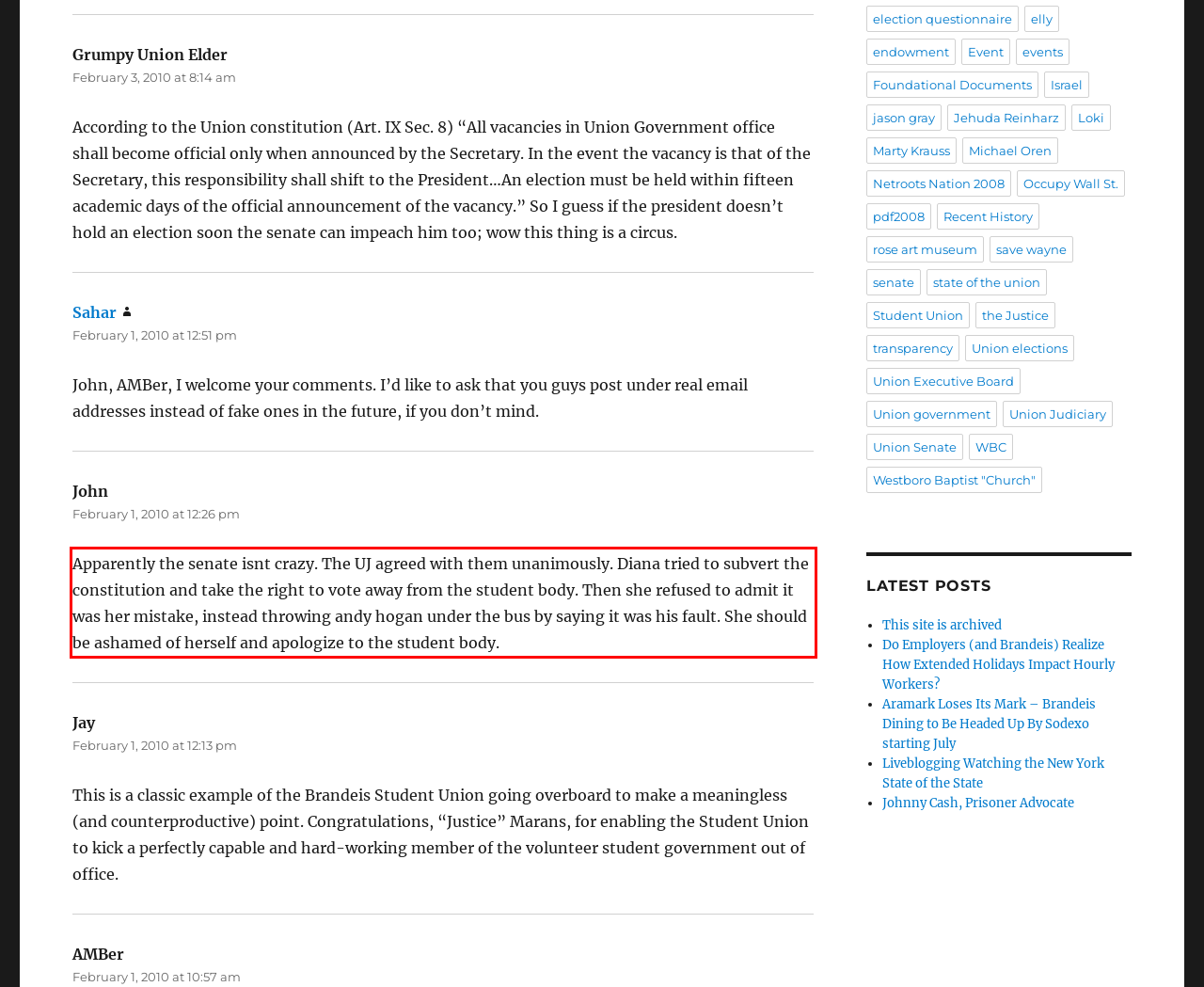Please extract the text content from the UI element enclosed by the red rectangle in the screenshot.

Apparently the senate isnt crazy. The UJ agreed with them unanimously. Diana tried to subvert the constitution and take the right to vote away from the student body. Then she refused to admit it was her mistake, instead throwing andy hogan under the bus by saying it was his fault. She should be ashamed of herself and apologize to the student body.